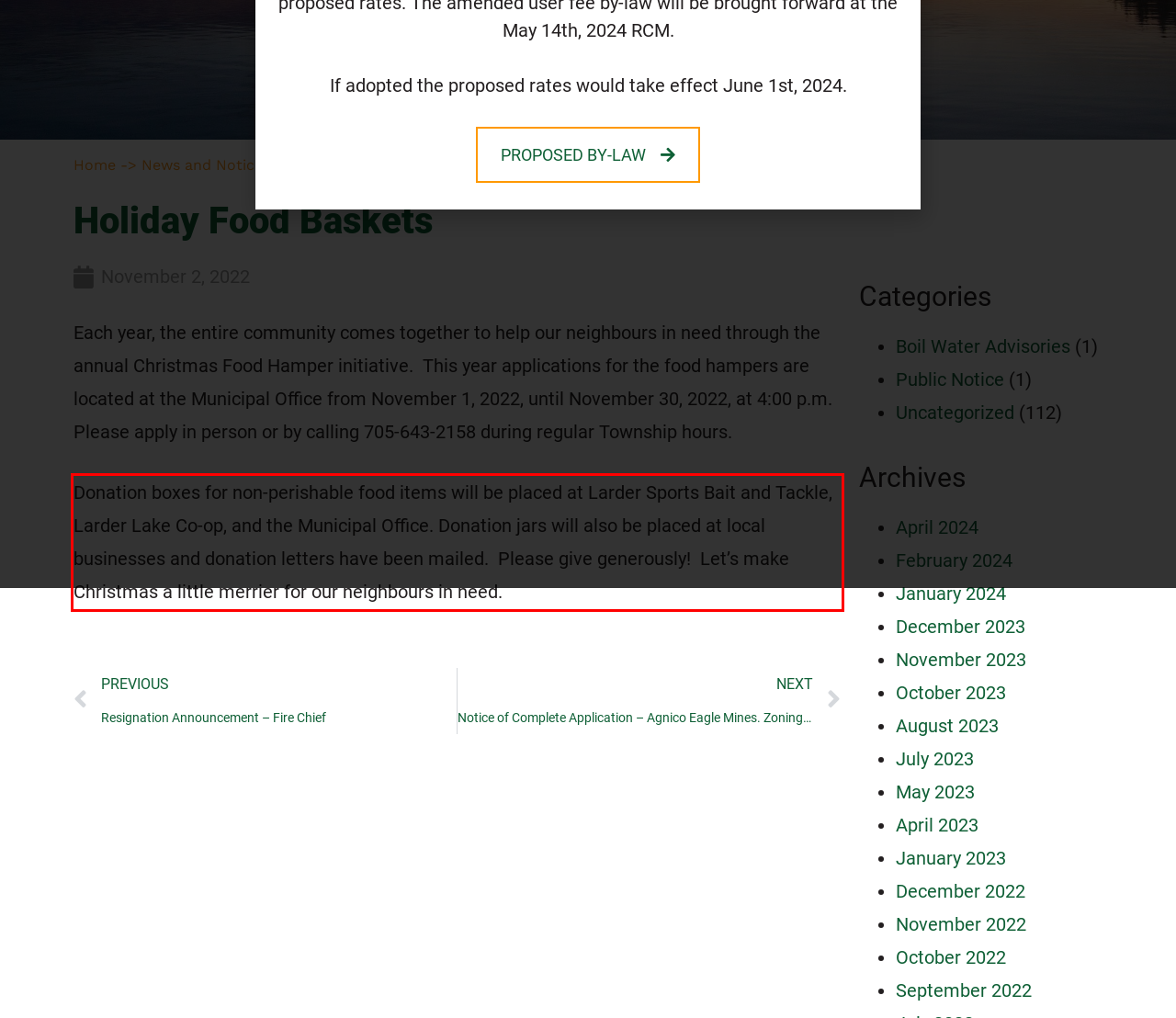Review the screenshot of the webpage and recognize the text inside the red rectangle bounding box. Provide the extracted text content.

Donation boxes for non-perishable food items will be placed at Larder Sports Bait and Tackle, Larder Lake Co-op, and the Municipal Office. Donation jars will also be placed at local businesses and donation letters have been mailed. Please give generously! Let’s make Christmas a little merrier for our neighbours in need.